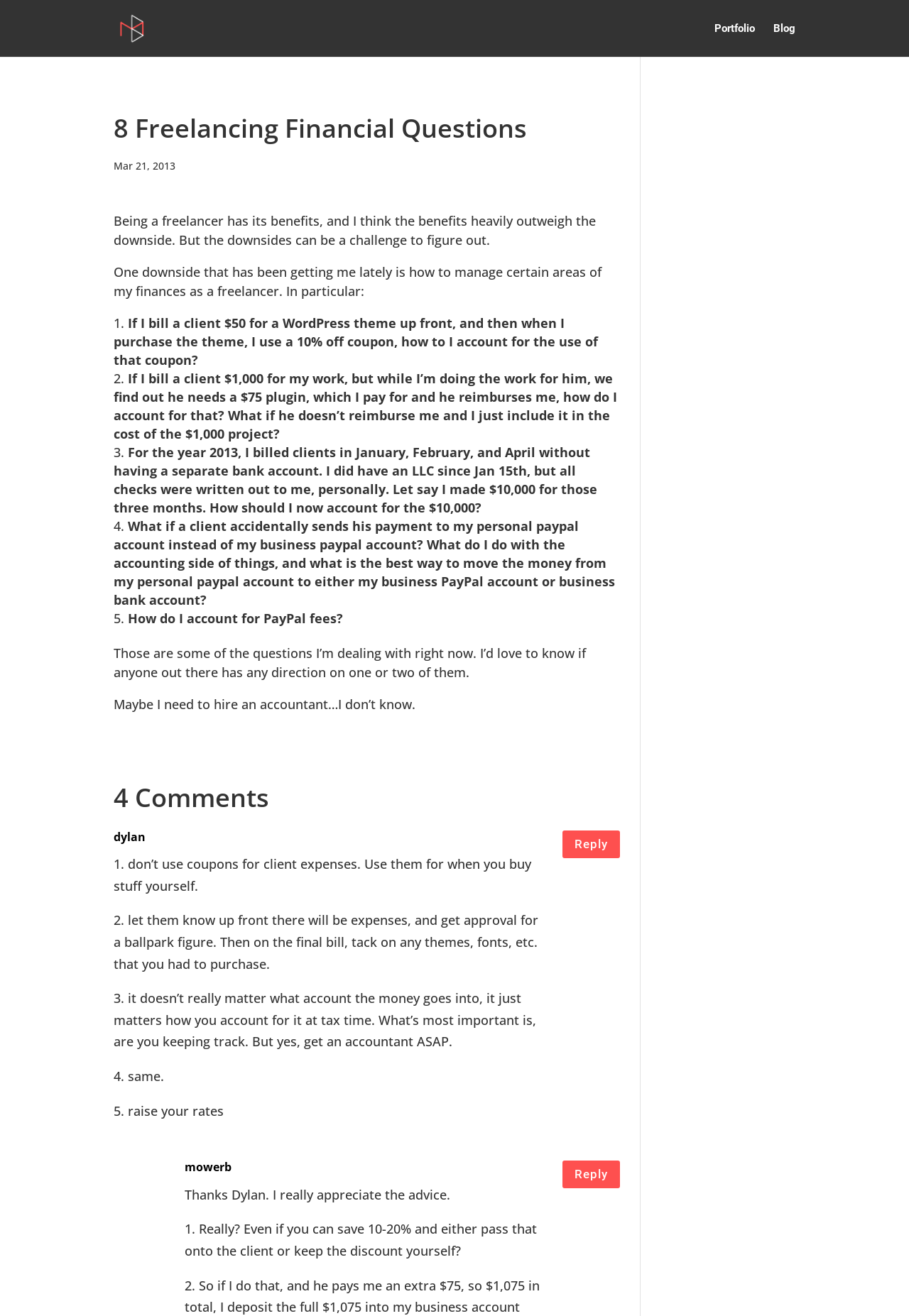Can you give a detailed response to the following question using the information from the image? How many comments are there on the article?

There are 4 comments on the article because the heading '4 Comments' is present at the bottom of the article and there are 4 comment sections.